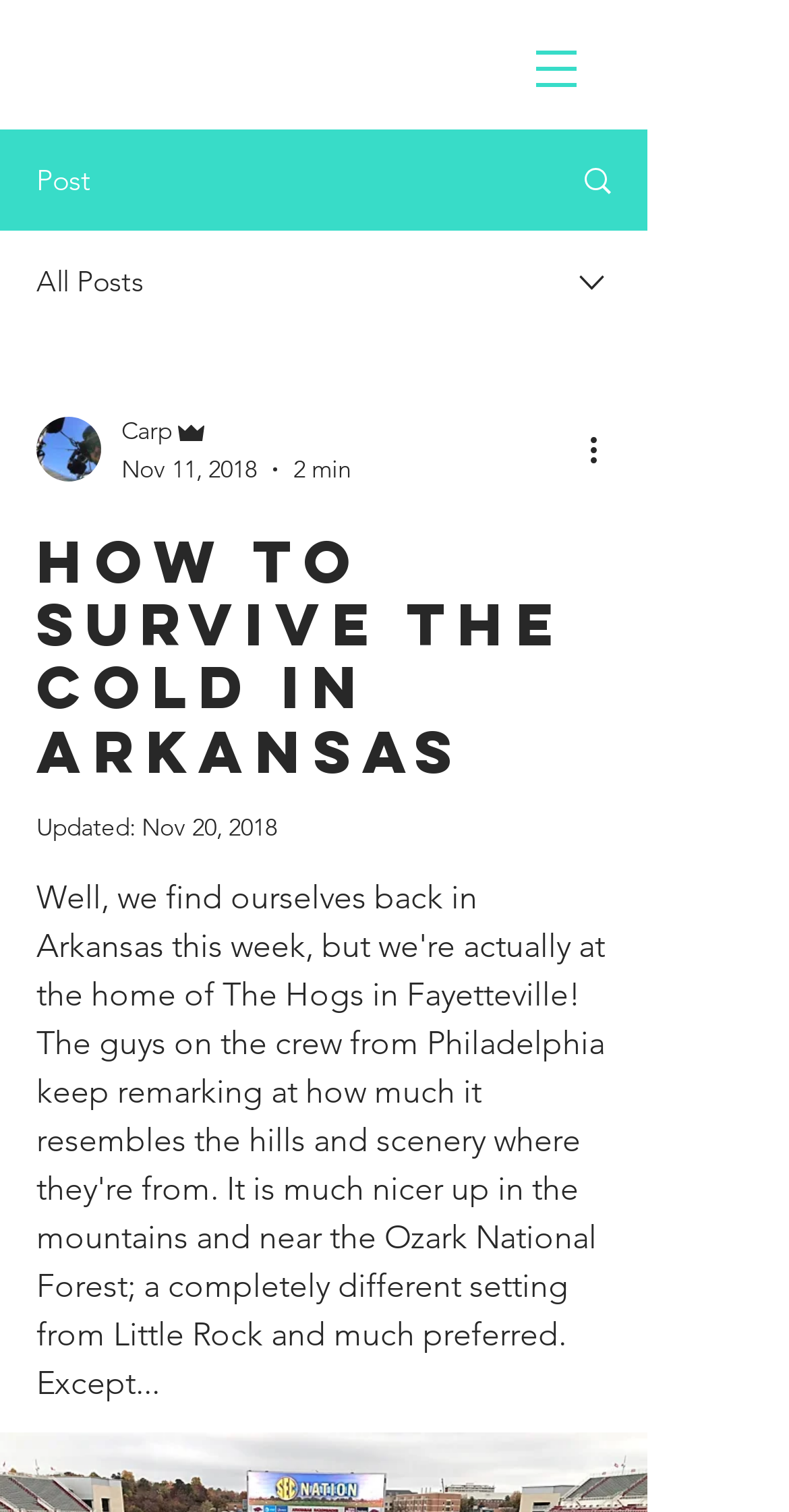How many navigation options are available?
Could you give a comprehensive explanation in response to this question?

I counted the number of navigation options, which includes 'Site', 'Post', and 'All Posts'.